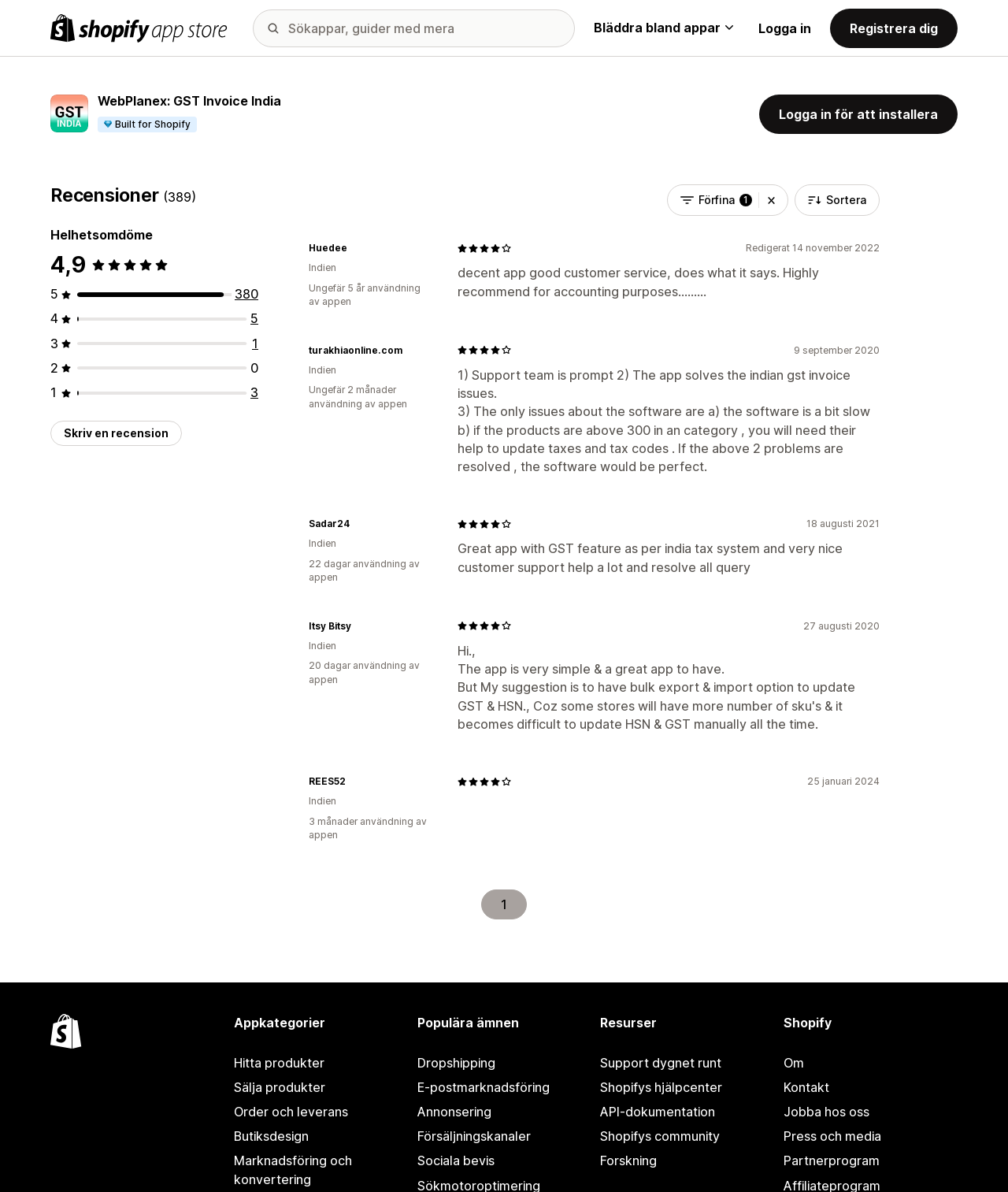Point out the bounding box coordinates of the section to click in order to follow this instruction: "Write a review".

[0.05, 0.353, 0.18, 0.374]